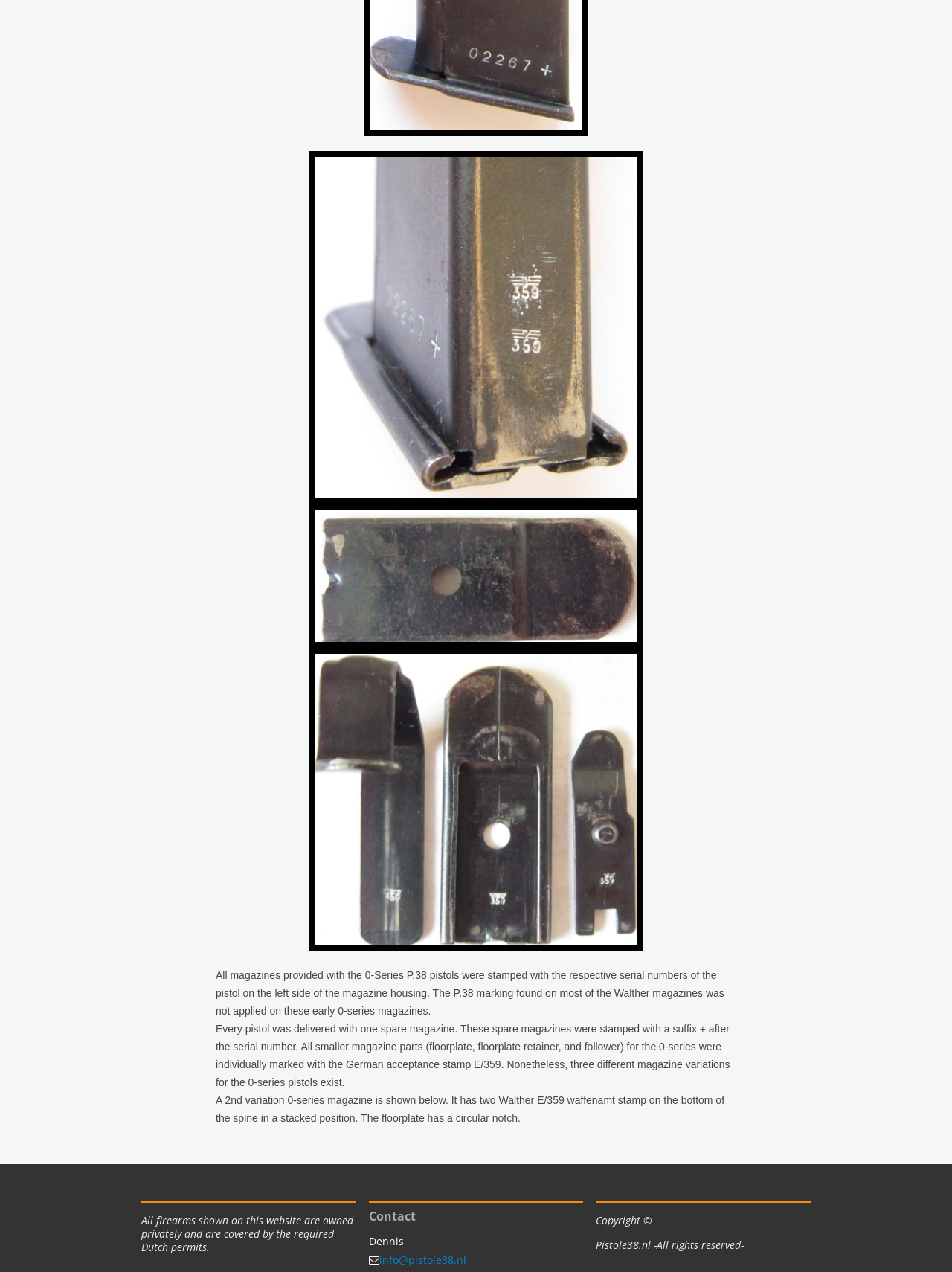Provide your answer in a single word or phrase: 
How many images are on this webpage?

3